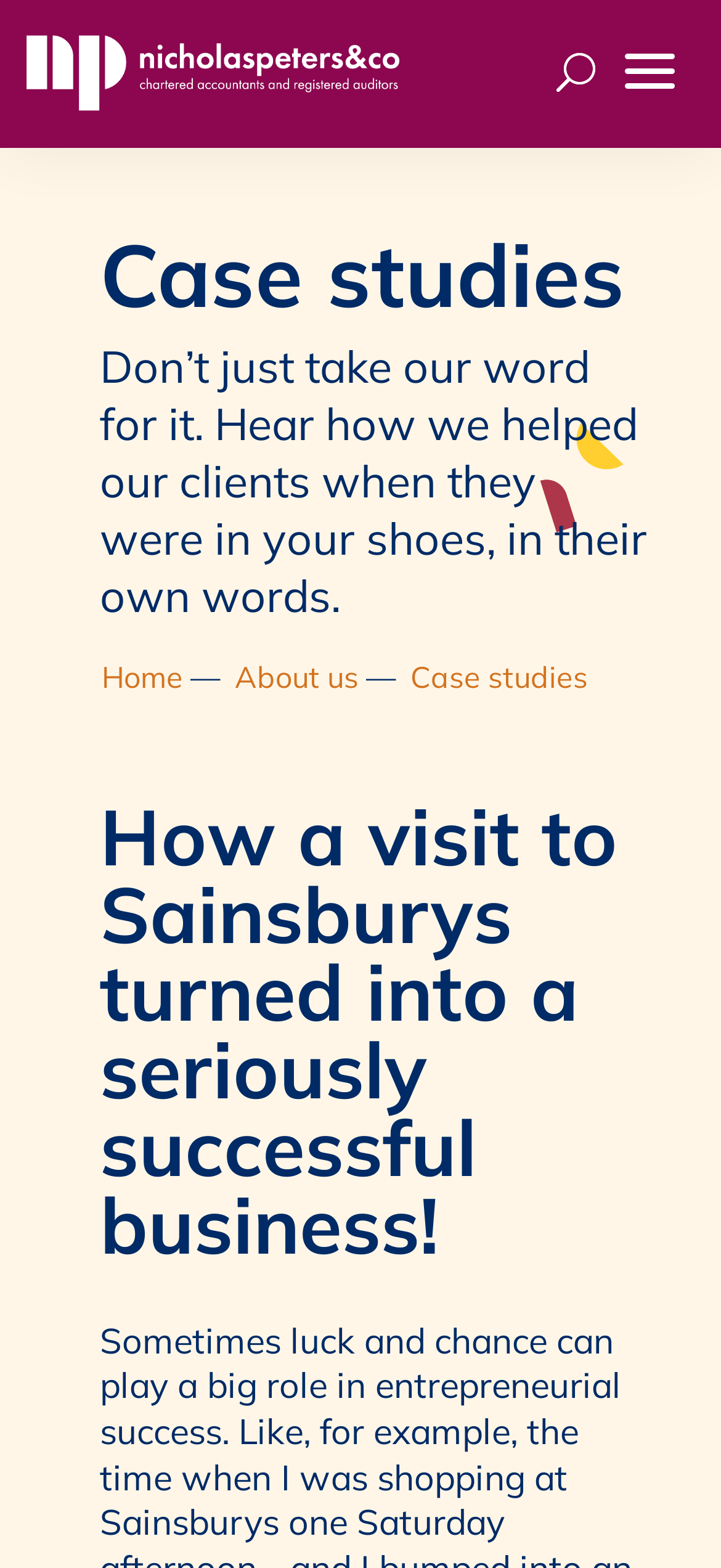Locate the bounding box coordinates of the element that should be clicked to fulfill the instruction: "Explore case studies".

[0.569, 0.419, 0.815, 0.443]